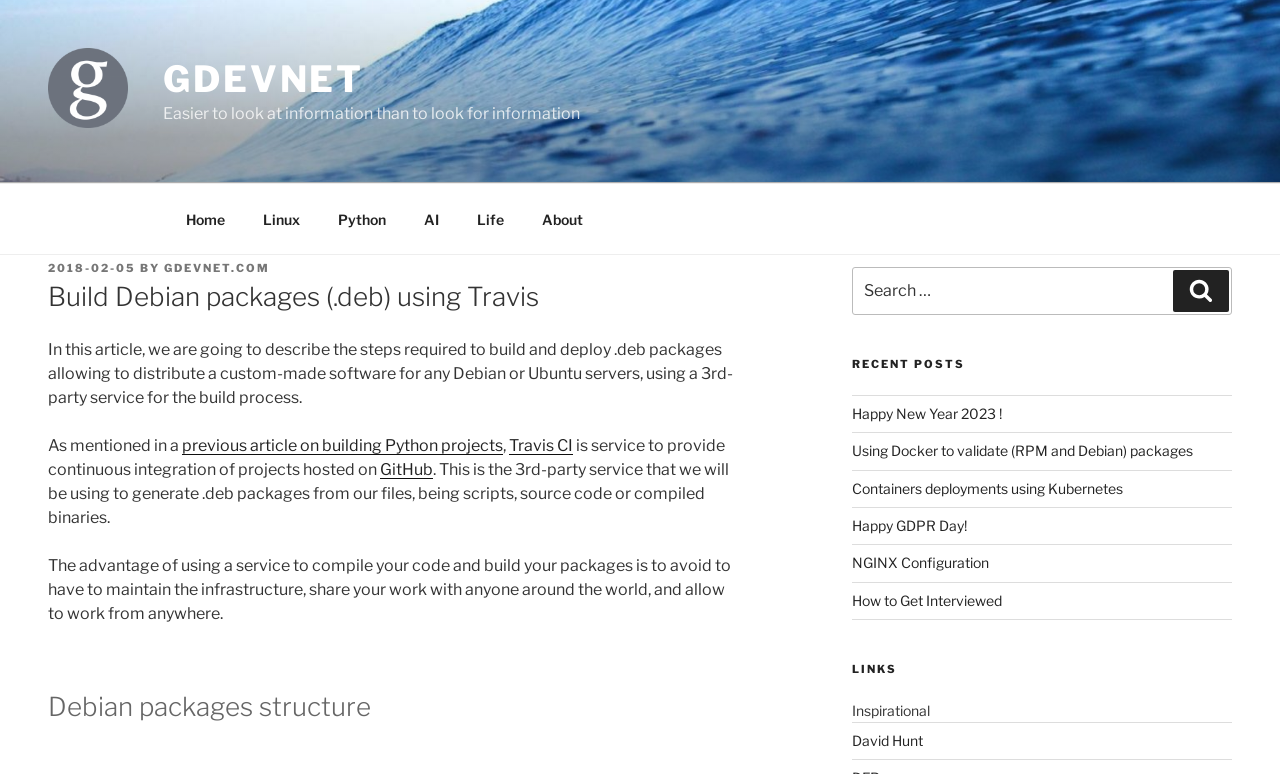Please find the bounding box coordinates (top-left x, top-left y, bottom-right x, bottom-right y) in the screenshot for the UI element described as follows: Happy GDPR Day!

[0.666, 0.668, 0.755, 0.69]